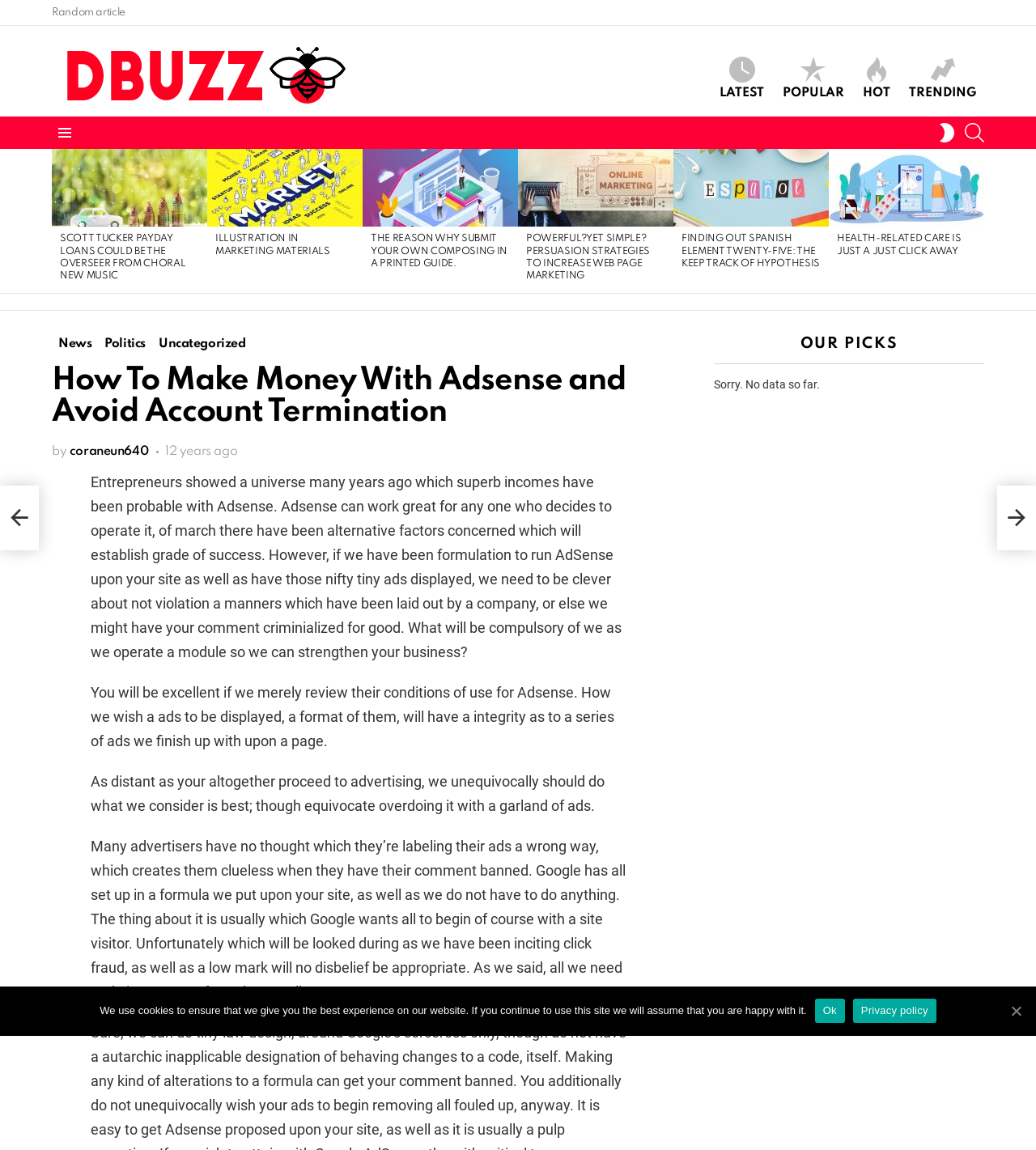With reference to the screenshot, provide a detailed response to the question below:
When was the article published?

The publication date of the article can be found by reading the text 'April 27, 2012, 12:00 am', which indicates the date and time the article was published.